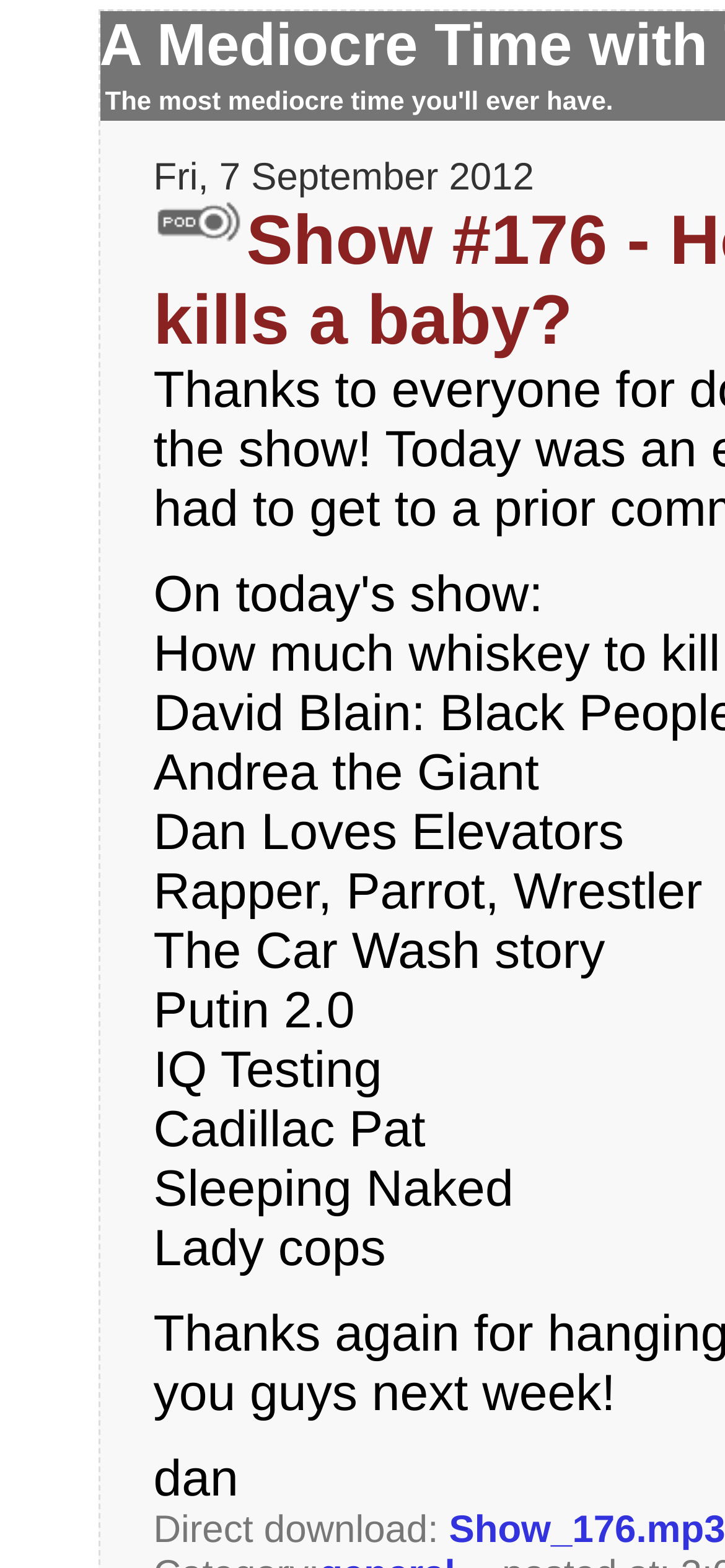Explain in detail what is displayed on the webpage.

The webpage appears to be a podcast episode page, specifically for "A Mediocre Time with Tom and Dan Podcast" show #176, titled "How much whiskey kills a baby?". 

At the top-left of the page, there is an image. Below the image, there are multiple lines of text, which seem to be episode tags or keywords, including "Andrea the Giant", "Dan Loves Elevators", "Rapper, Parrot, Wrestler", and several others. These text elements are stacked vertically, with each one positioned below the previous one. 

At the very bottom of the page, there is a text element that reads "dan", followed by another text element that says "Direct download:".